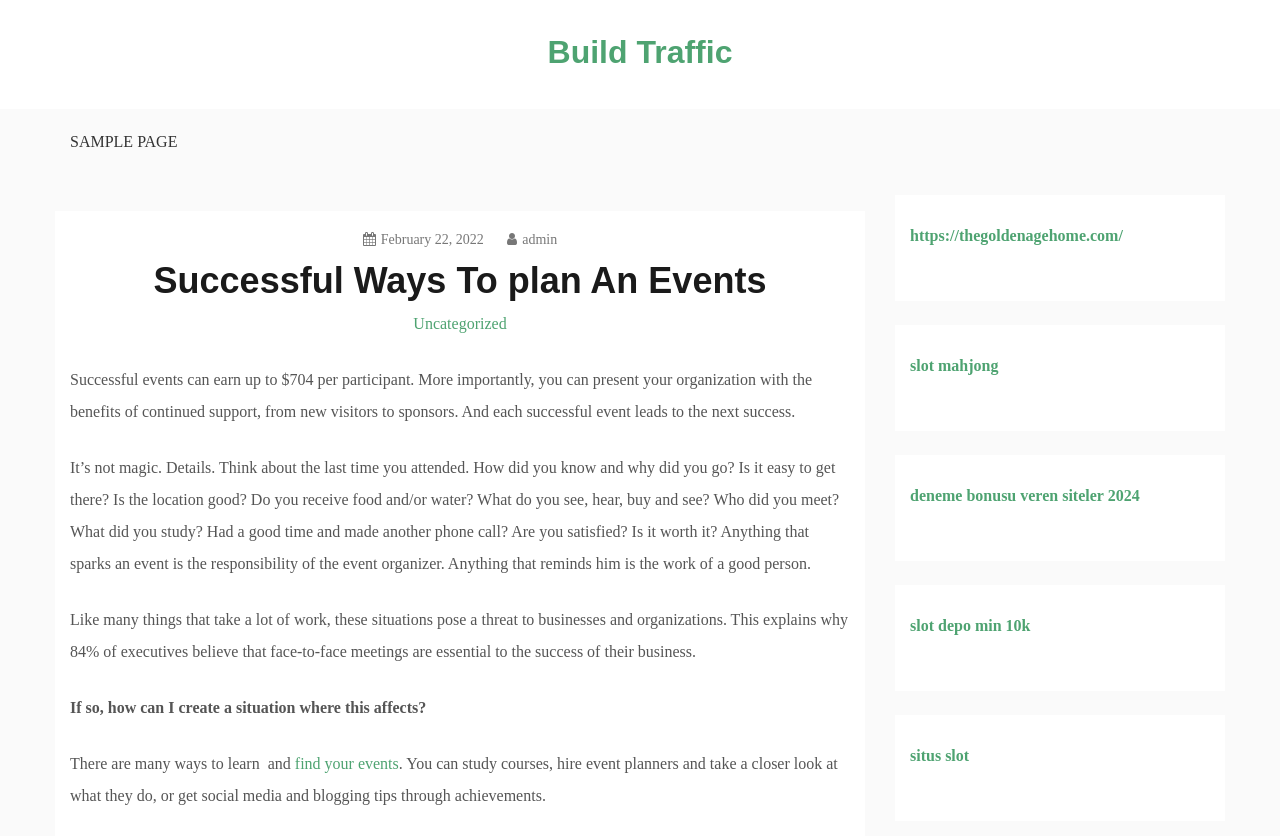Please locate the bounding box coordinates of the element that should be clicked to complete the given instruction: "Check the date of the post".

[0.283, 0.278, 0.378, 0.295]